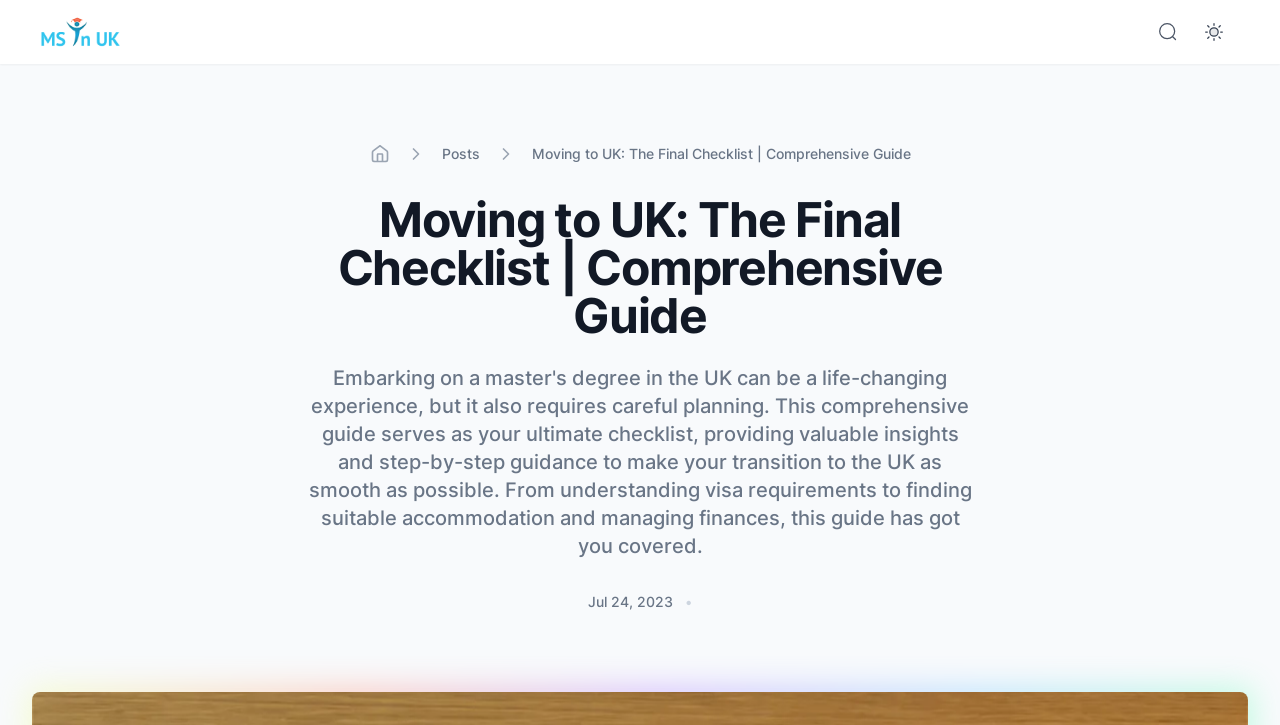What is the date mentioned on the webpage?
Using the image as a reference, answer the question with a short word or phrase.

Jul 24, 2023